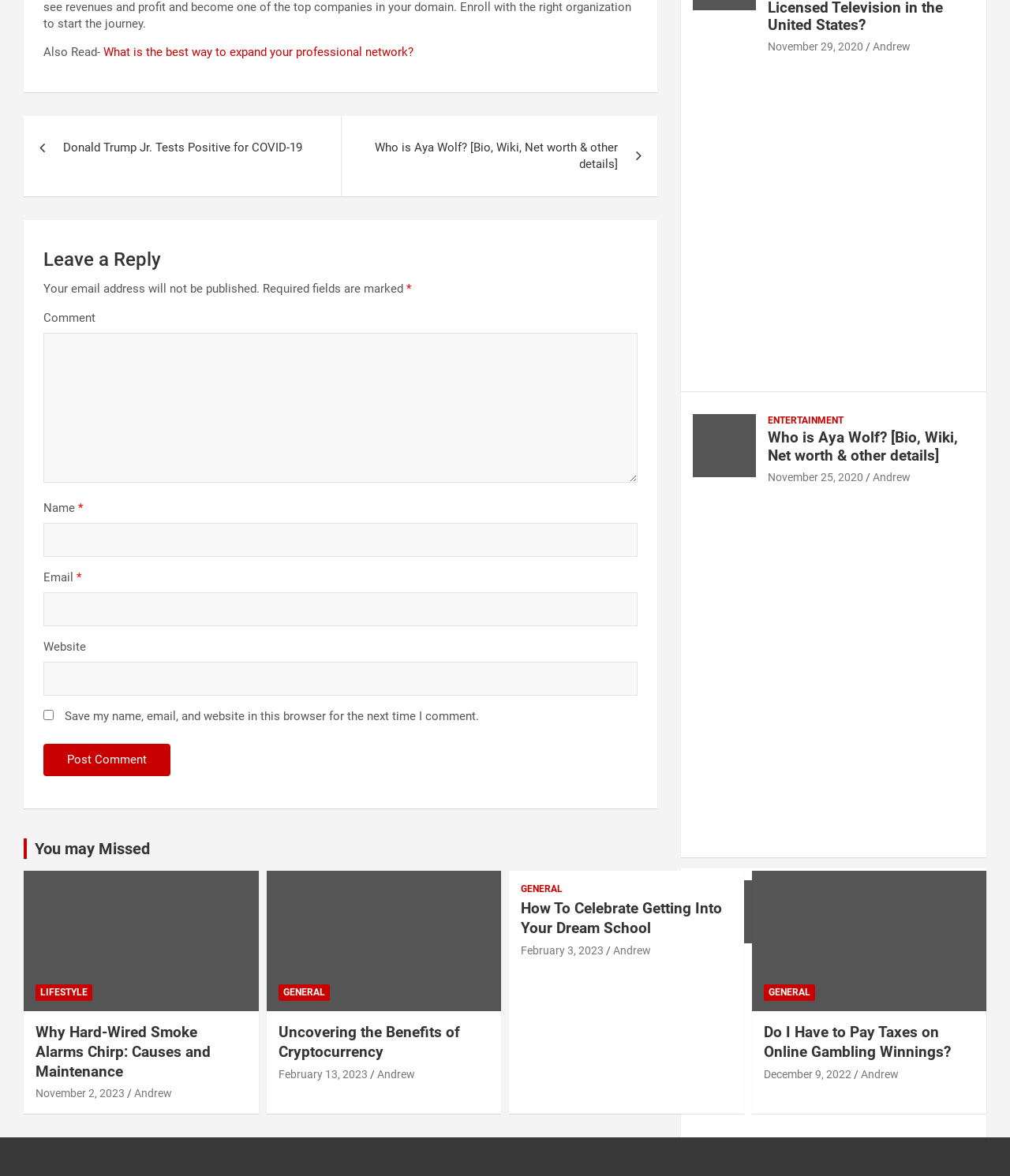Specify the bounding box coordinates of the region I need to click to perform the following instruction: "Click the Log In link". The coordinates must be four float numbers in the range of 0 to 1, i.e., [left, top, right, bottom].

None